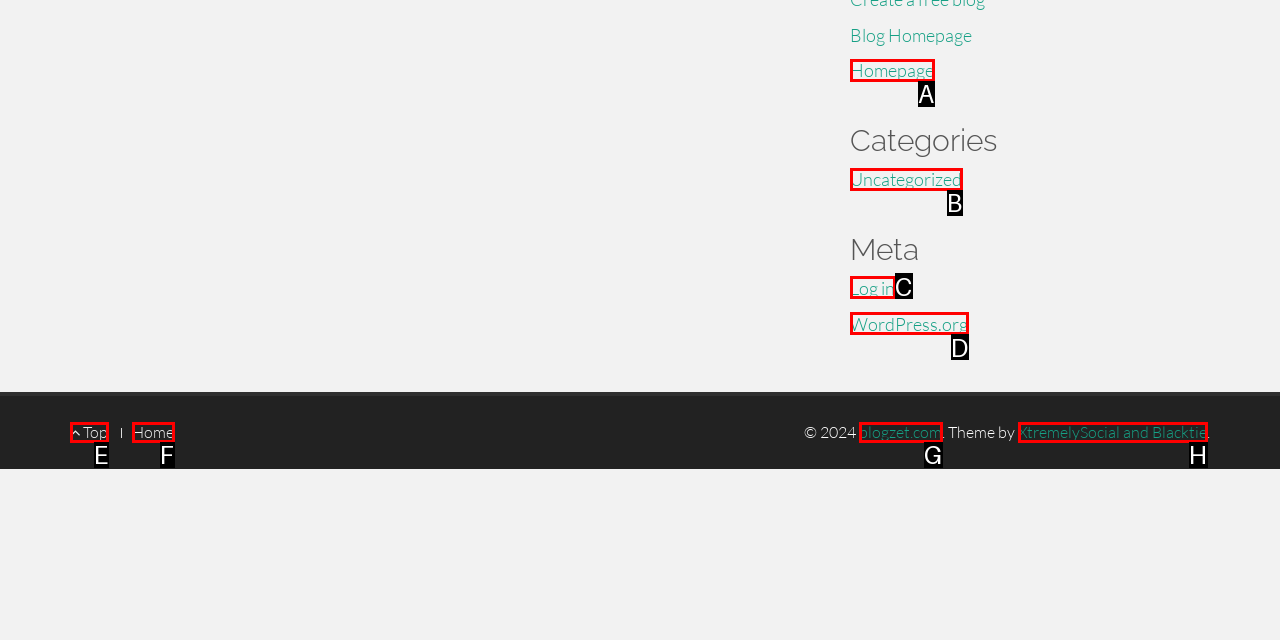Choose the option that matches the following description: Log in
Answer with the letter of the correct option.

C